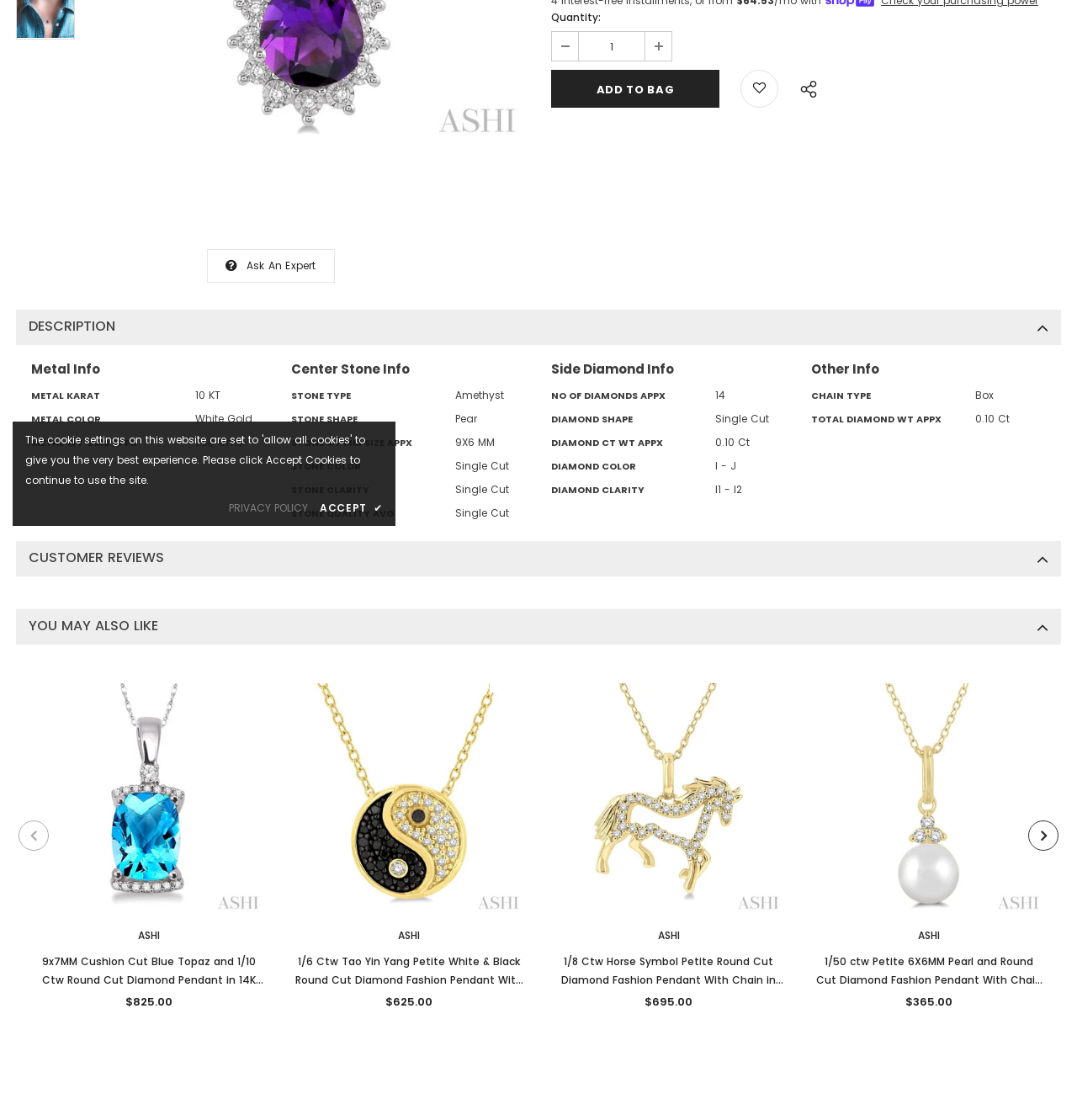Find the bounding box of the element with the following description: "parent_node: ASHI". The coordinates must be four float numbers between 0 and 1, formatted as [left, top, right, bottom].

[0.955, 0.733, 0.983, 0.76]